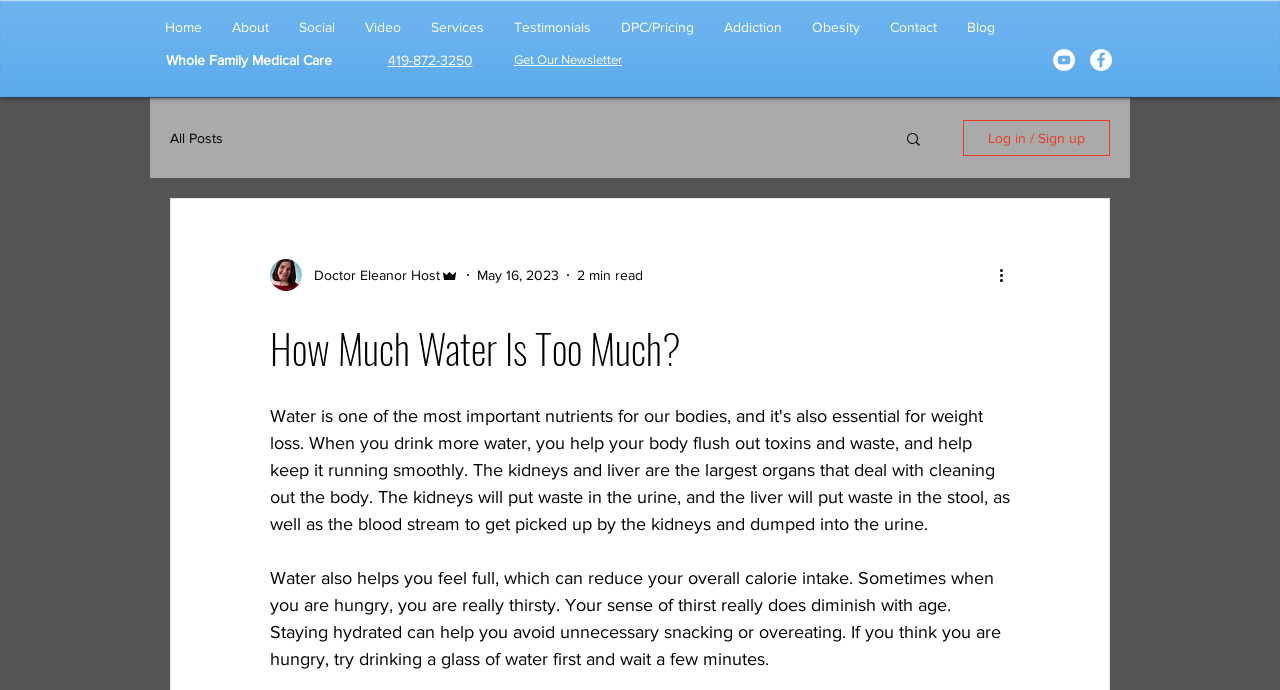Please locate the bounding box coordinates of the element that should be clicked to achieve the given instruction: "Get the newsletter".

[0.402, 0.075, 0.486, 0.097]